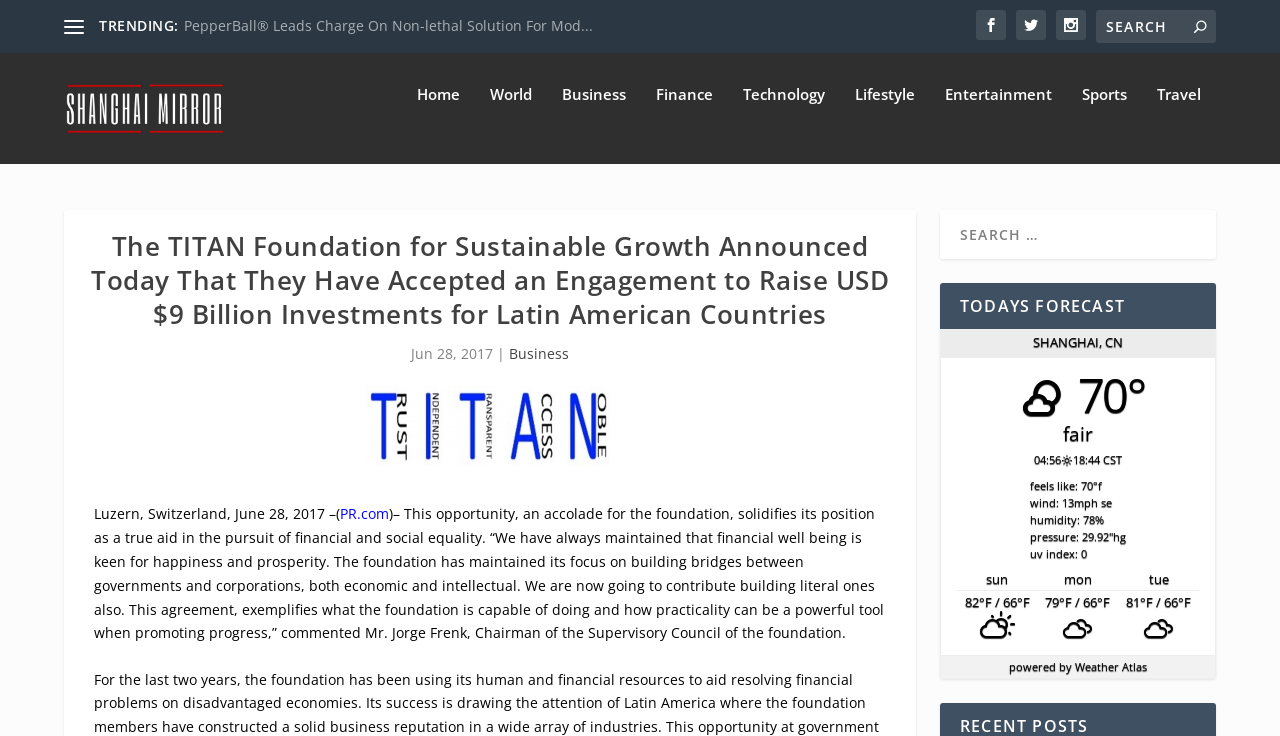What is the amount of investment mentioned in the article?
Refer to the image and give a detailed response to the question.

The article states that 'The TITAN Foundation for Sustainable Growth Announced Today That They Have Accepted an Engagement to Raise USD $9 Billion Investments for Latin American Countries', which implies that the amount of investment is USD $9 Billion.